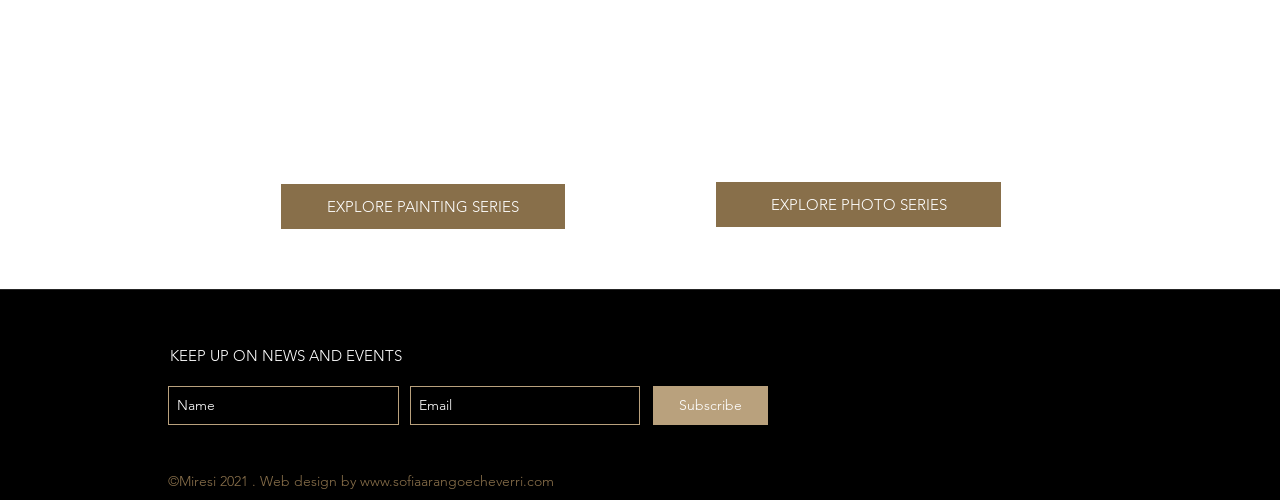What is the copyright information at the bottom?
Provide a detailed answer to the question using information from the image.

The static text at the bottom of the webpage reads '©Miresi 2021. Web design by www.sofiaarangoecheverri.com', indicating that the copyright belongs to Miresi for the year 2021.